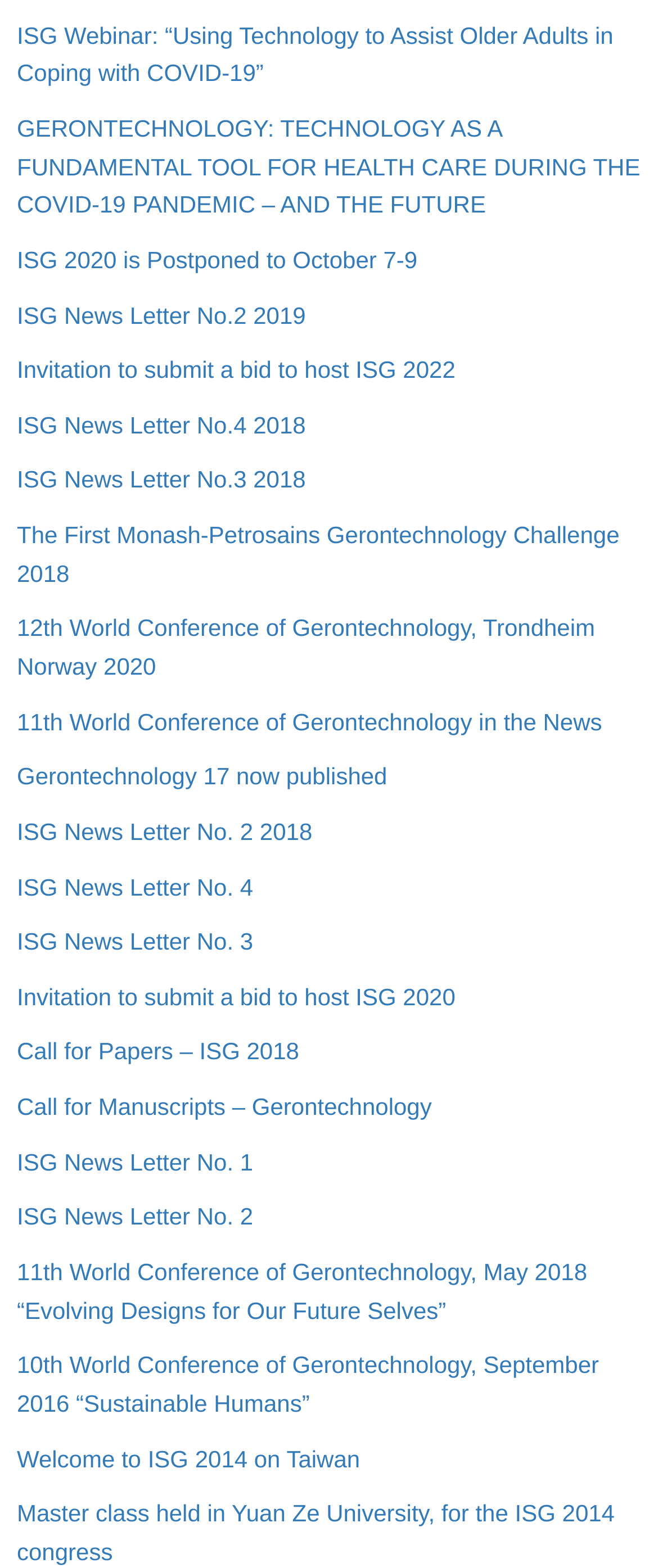What is the topic of the challenge mentioned?
Provide a detailed and well-explained answer to the question.

The webpage mentions 'The First Monash-Petrosains Gerontechnology Challenge 2018', which suggests that the topic of the challenge is Gerontechnology.